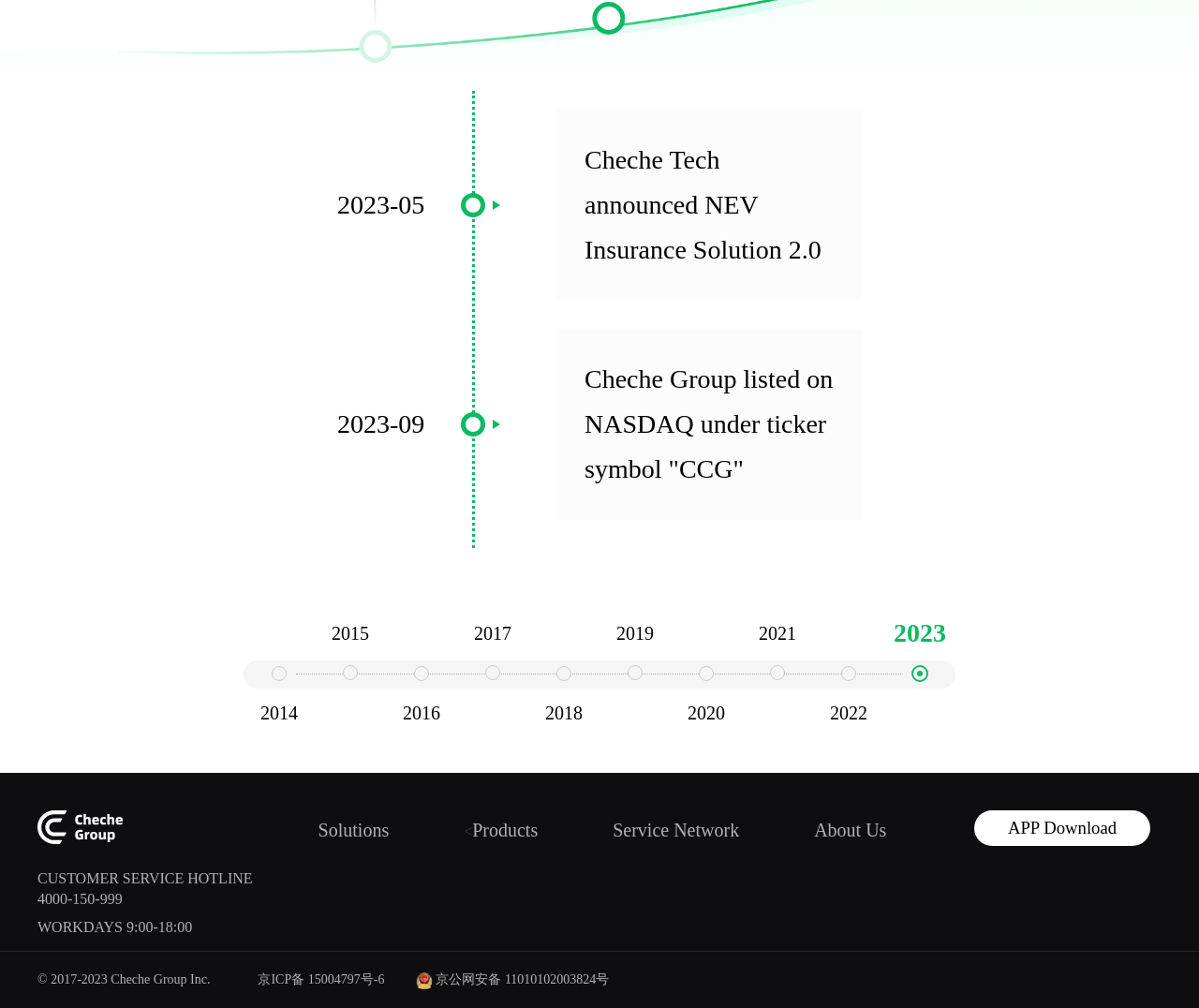What is the year listed at the top left?
Please use the visual content to give a single word or phrase answer.

2023-05